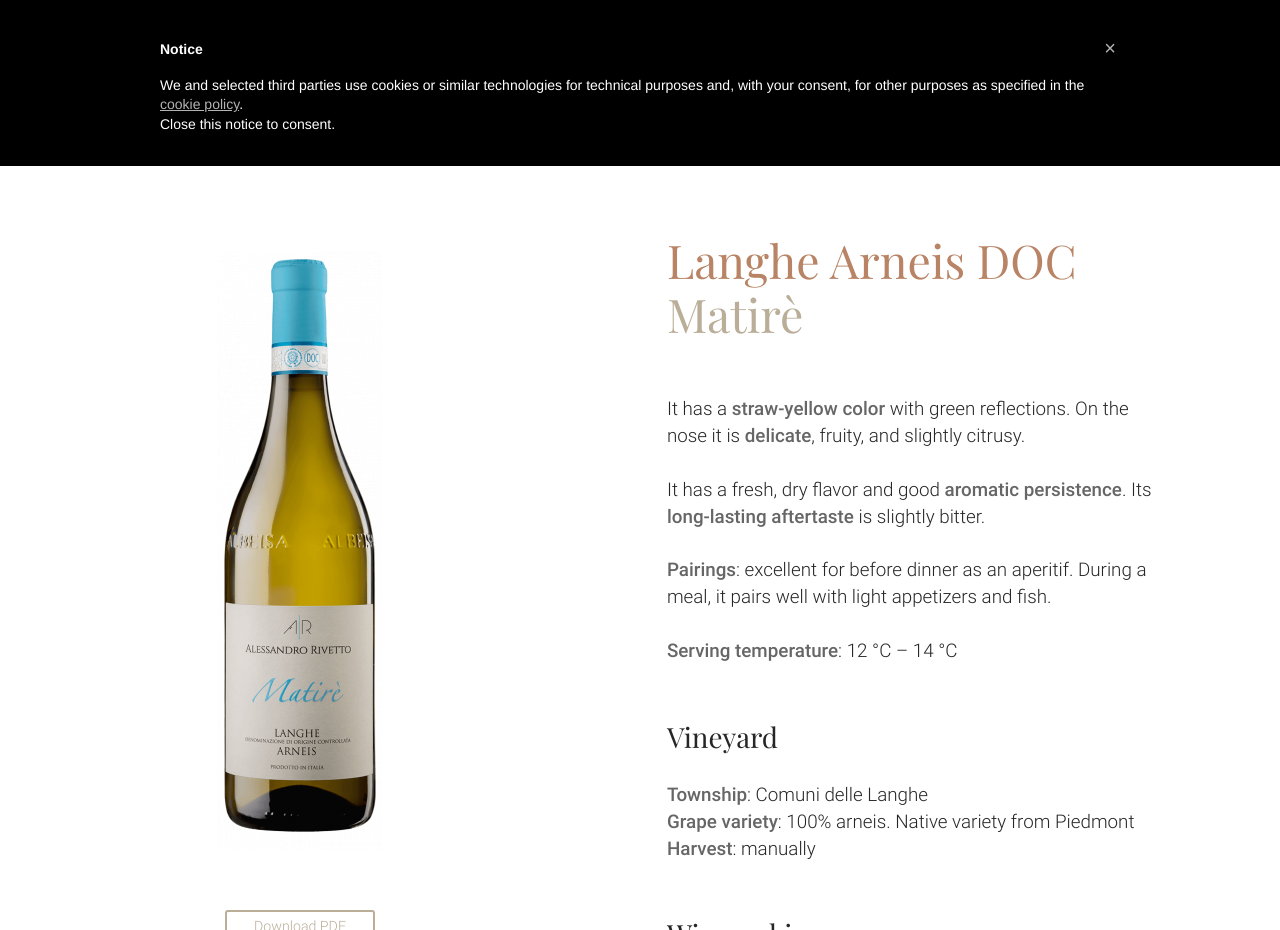Determine the bounding box coordinates of the target area to click to execute the following instruction: "Explore DEFINING THE ENEMY."

None